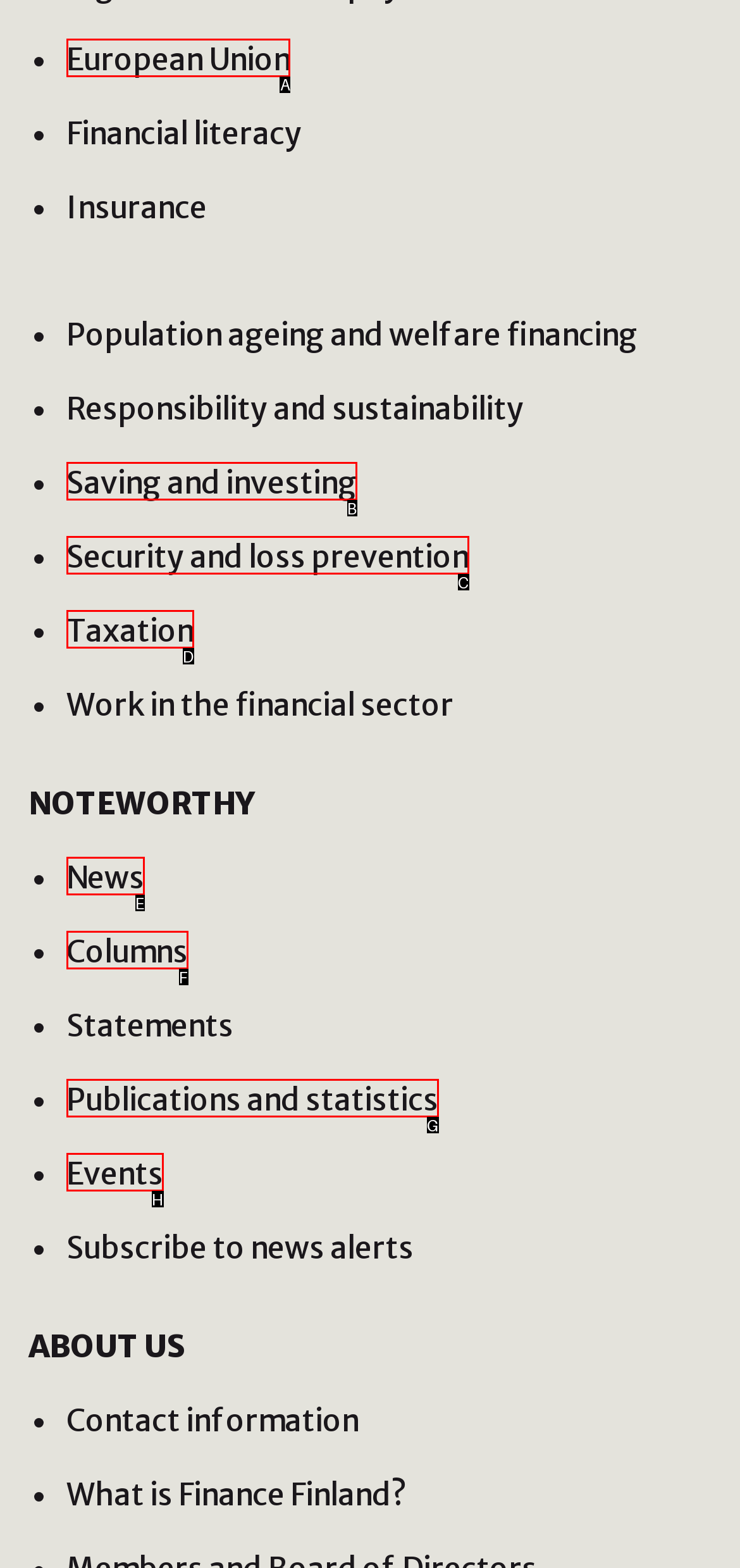From the options shown in the screenshot, tell me which lettered element I need to click to complete the task: Click on European Union.

A